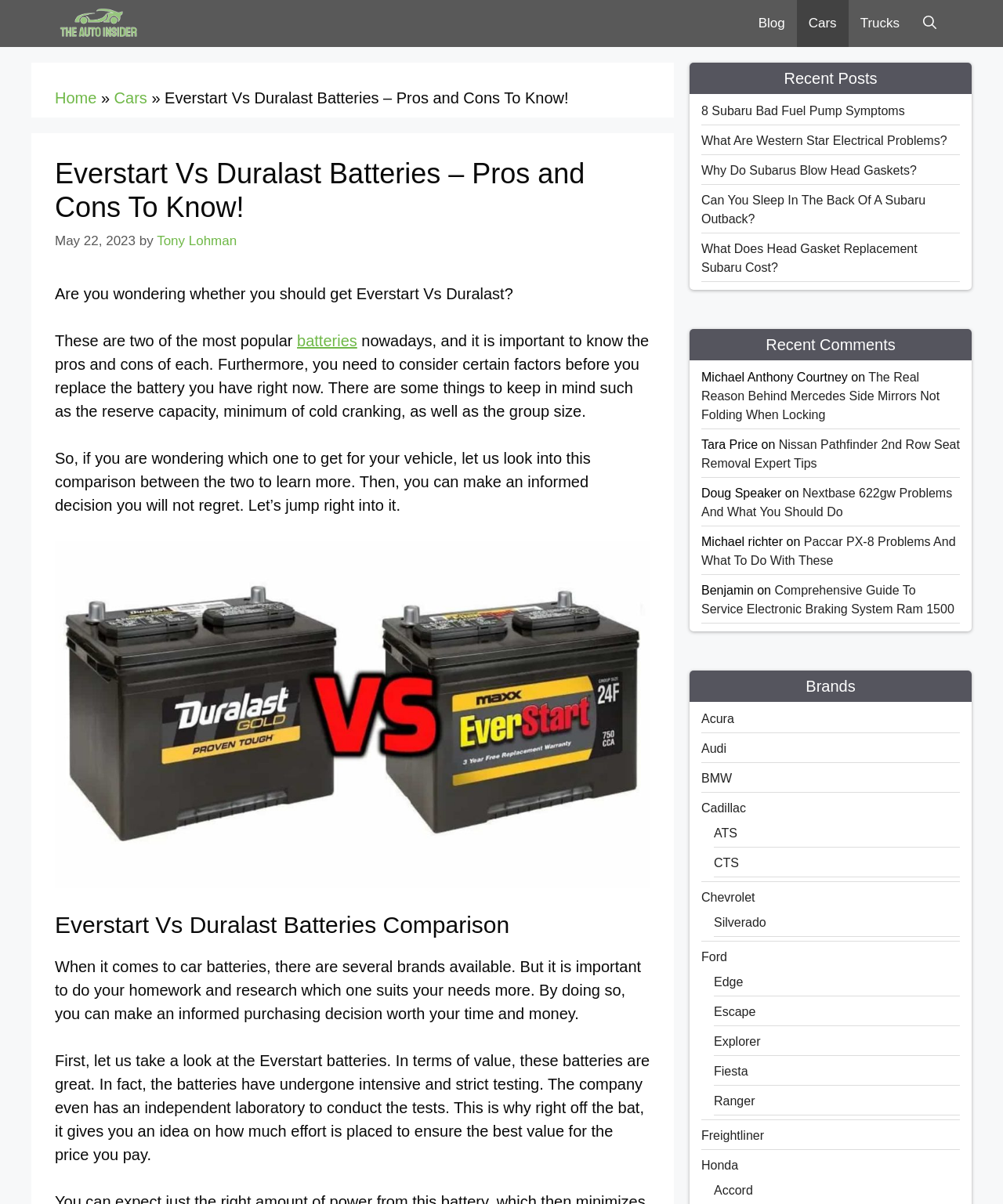Determine the bounding box coordinates of the clickable area required to perform the following instruction: "View the 'Brands' list". The coordinates should be represented as four float numbers between 0 and 1: [left, top, right, bottom].

[0.688, 0.557, 0.969, 0.583]